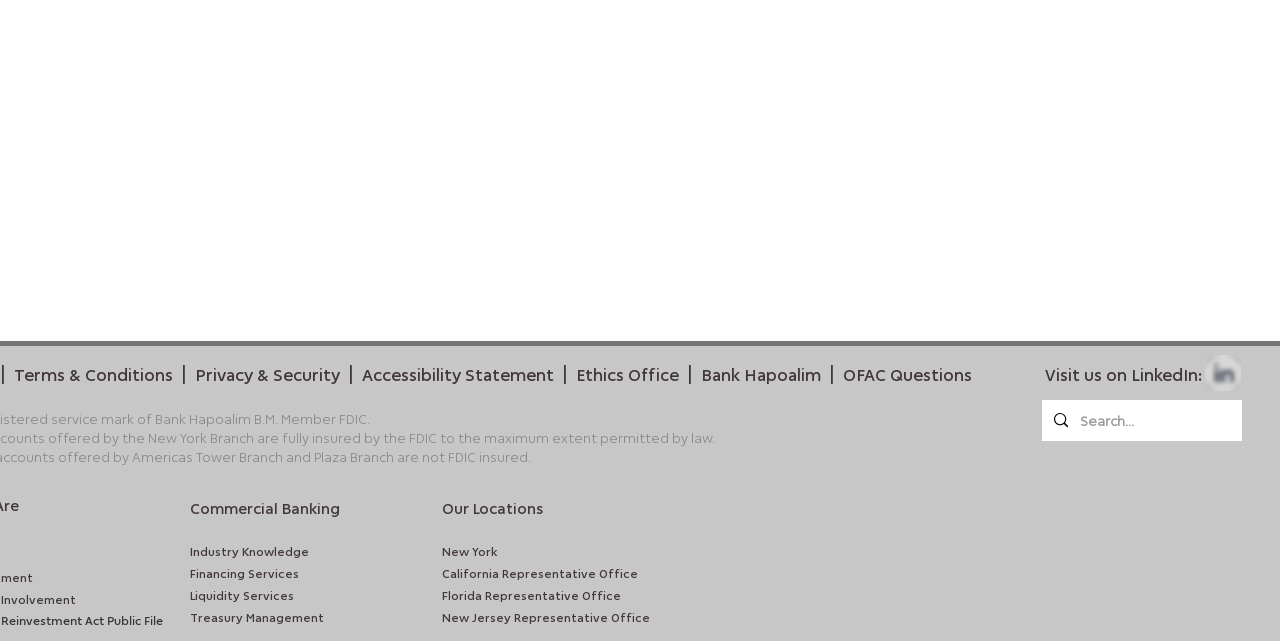Is there a search function on the page?
Provide a concise answer using a single word or phrase based on the image.

Yes